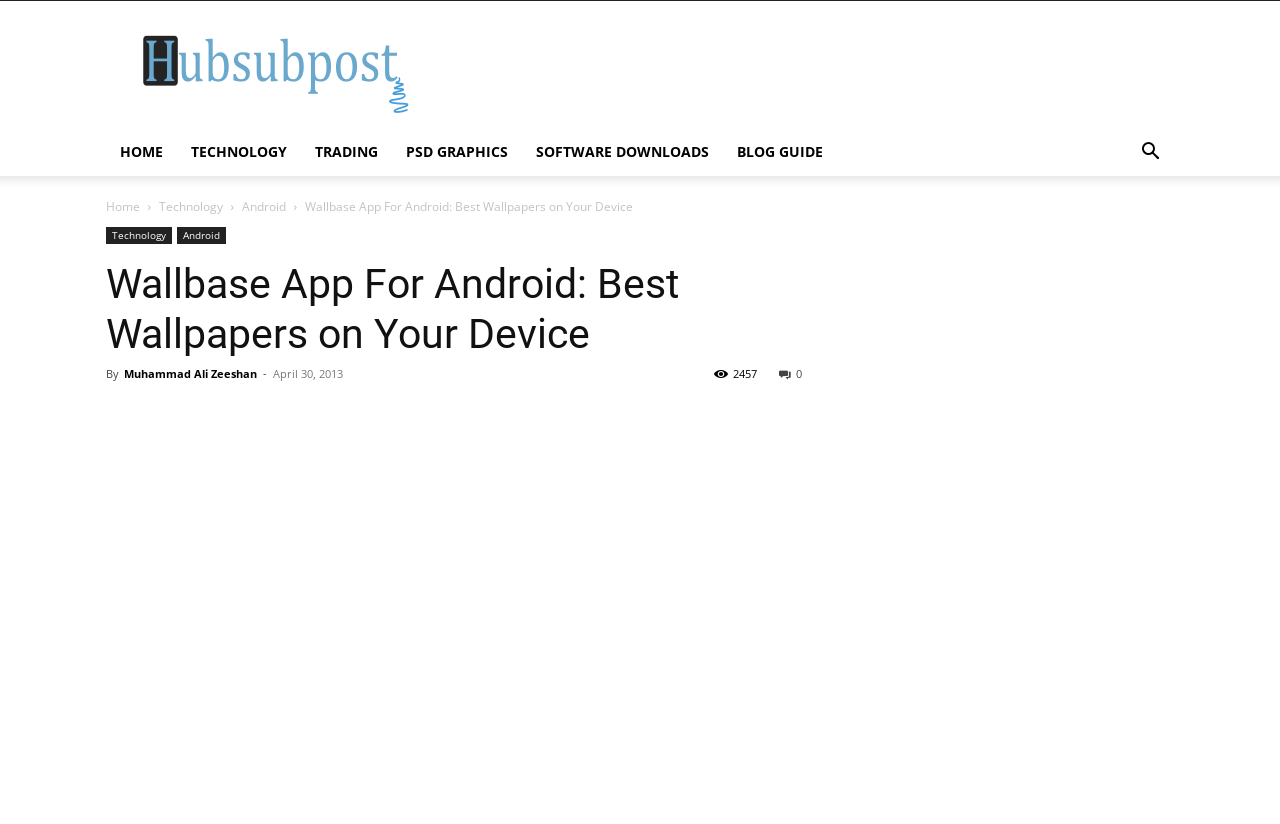Provide a short answer using a single word or phrase for the following question: 
How many views does the blog post have?

2457